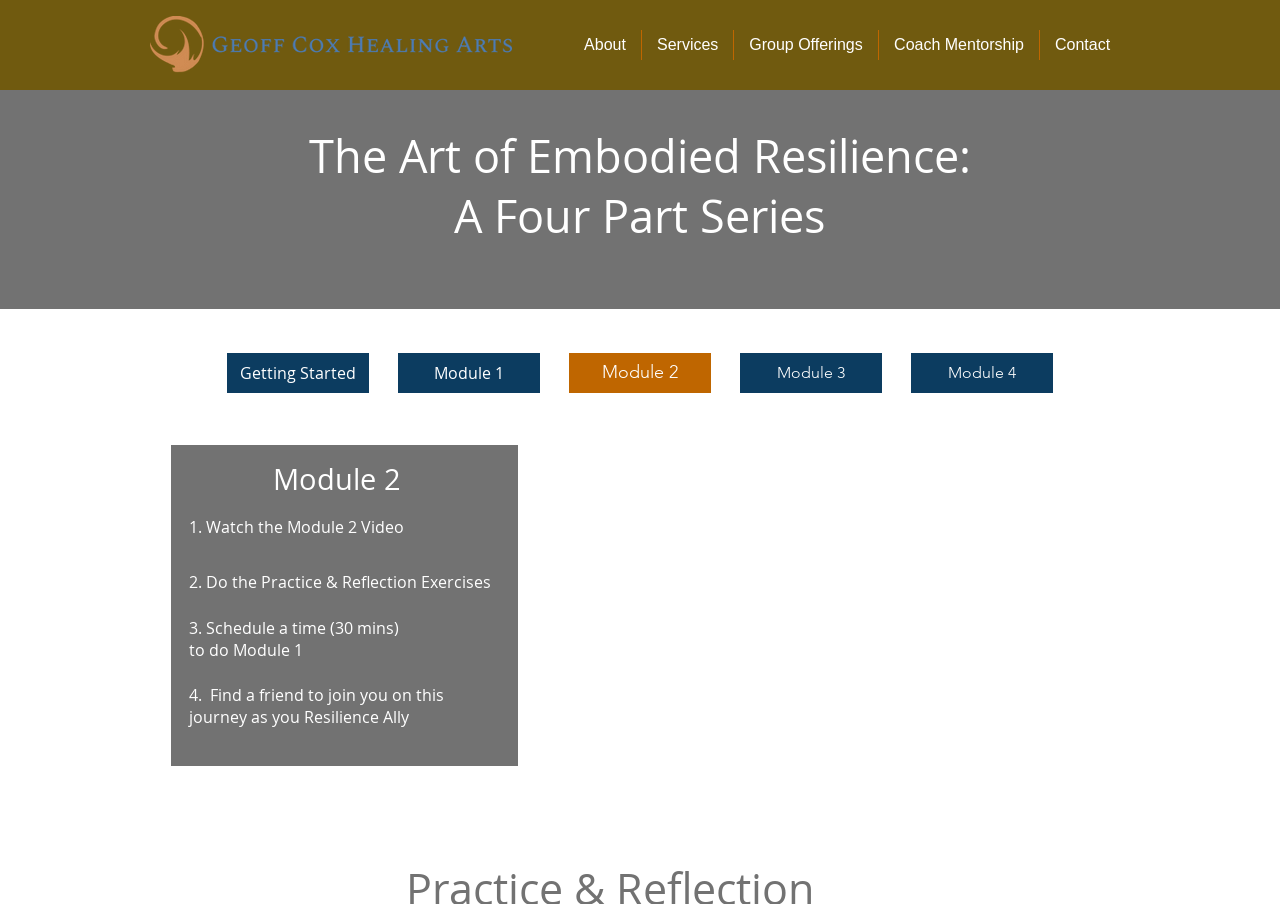Determine the bounding box coordinates of the clickable element necessary to fulfill the instruction: "Read more about Vichy Idealia Night Recovery Gel Balm 50ml". Provide the coordinates as four float numbers within the 0 to 1 range, i.e., [left, top, right, bottom].

None